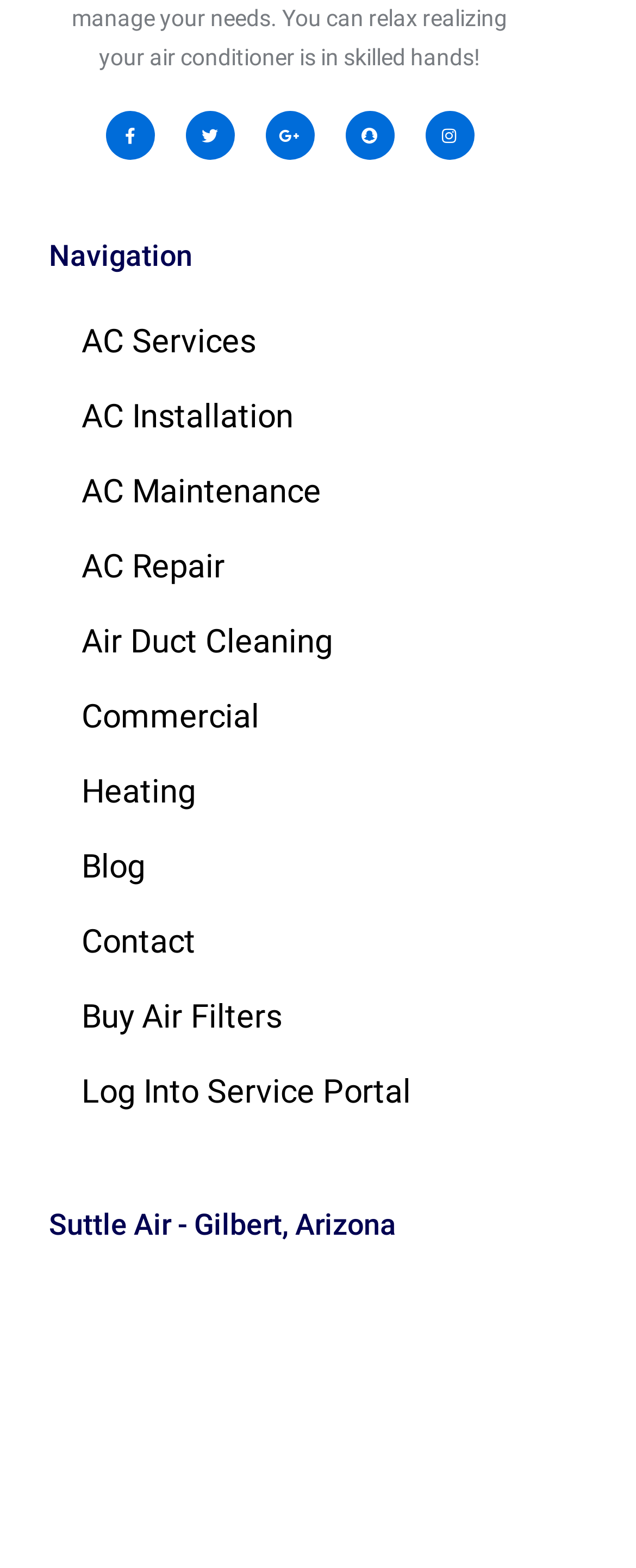Identify the bounding box coordinates of the region that should be clicked to execute the following instruction: "Visit the Blog".

[0.077, 0.528, 0.923, 0.576]